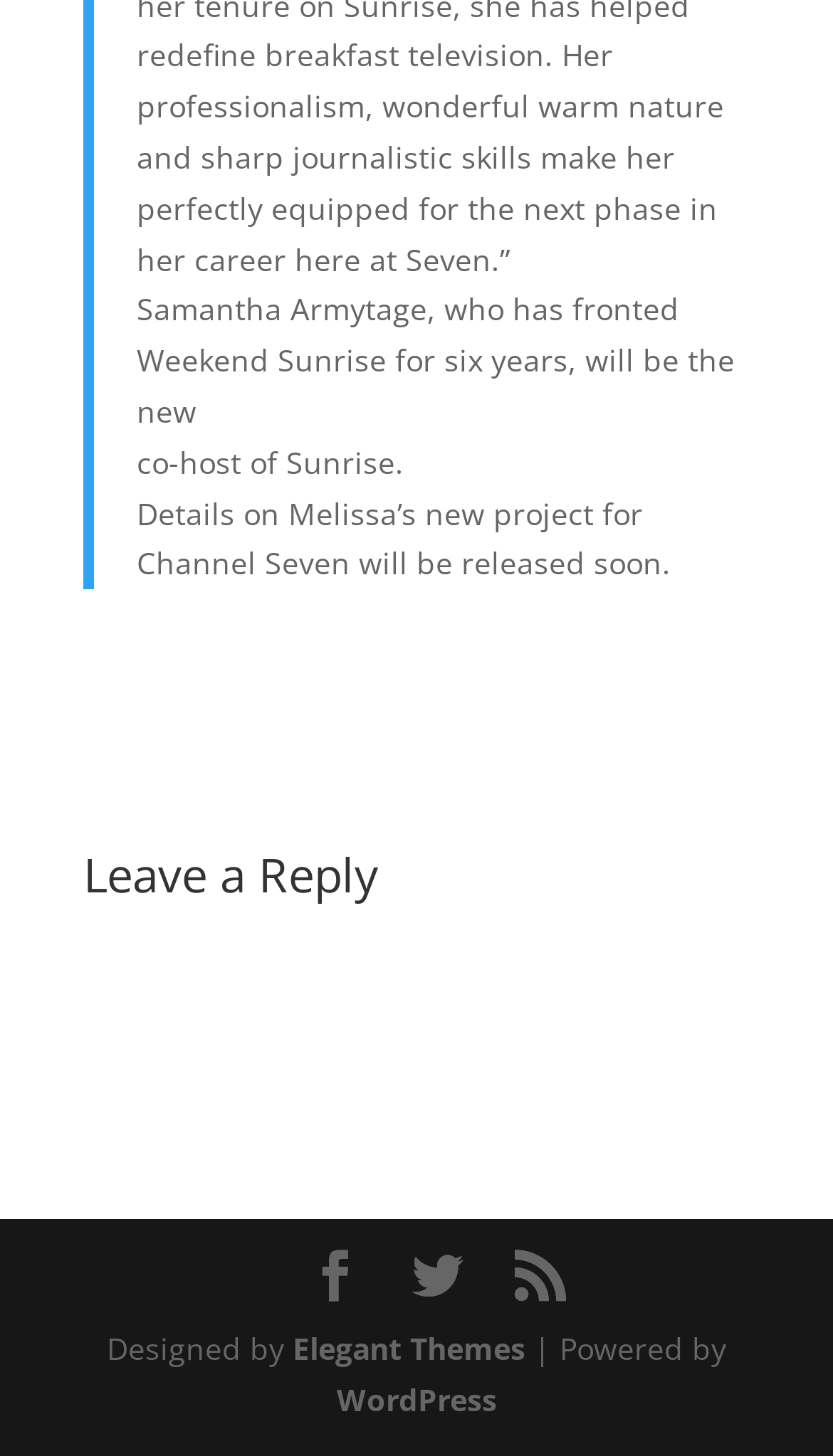Respond with a single word or phrase to the following question: Who is the new co-host of Sunrise?

Samantha Armytage